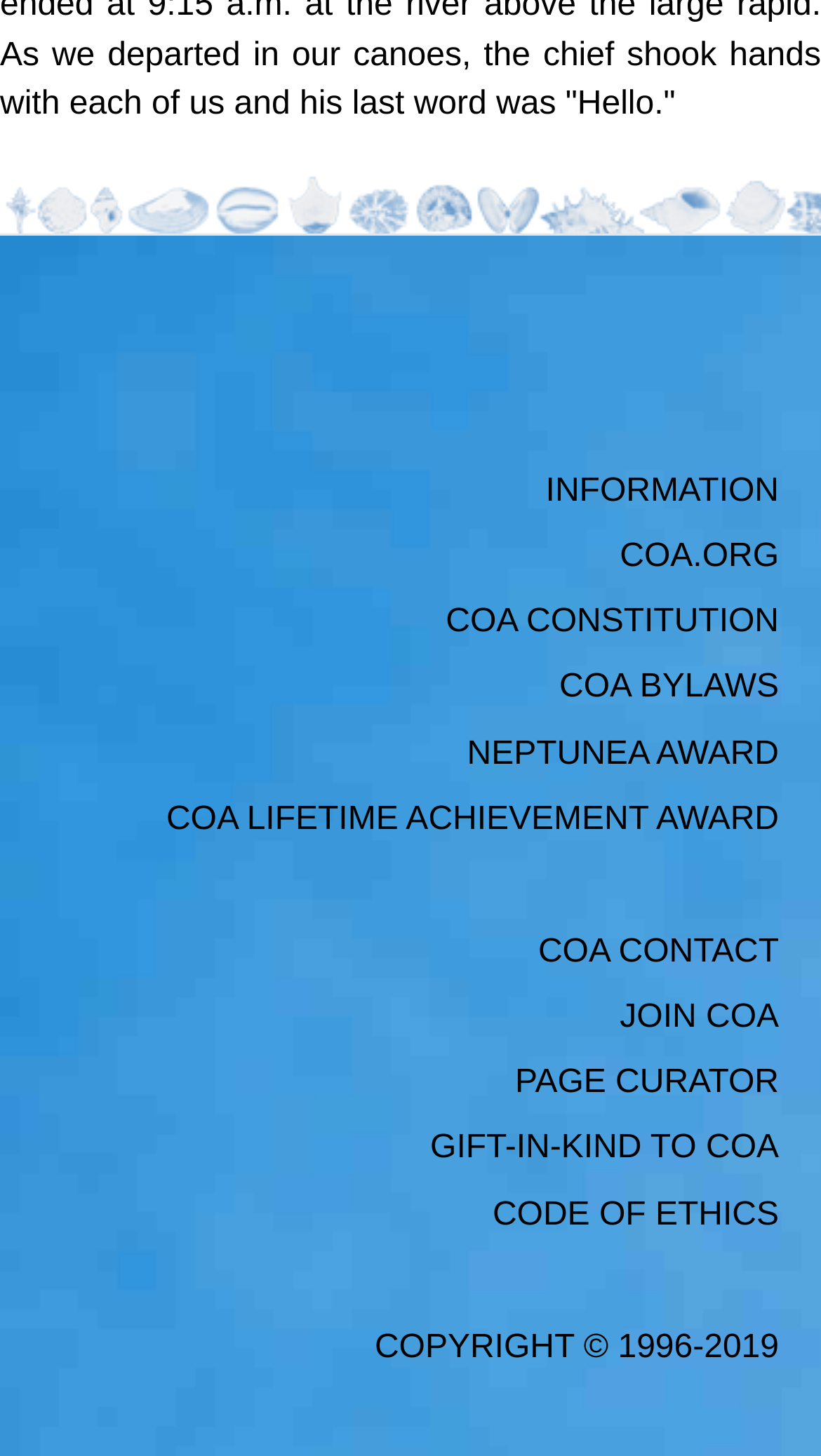Can you identify the bounding box coordinates of the clickable region needed to carry out this instruction: 'View COA Constitution'? The coordinates should be four float numbers within the range of 0 to 1, stated as [left, top, right, bottom].

[0.543, 0.415, 0.949, 0.439]